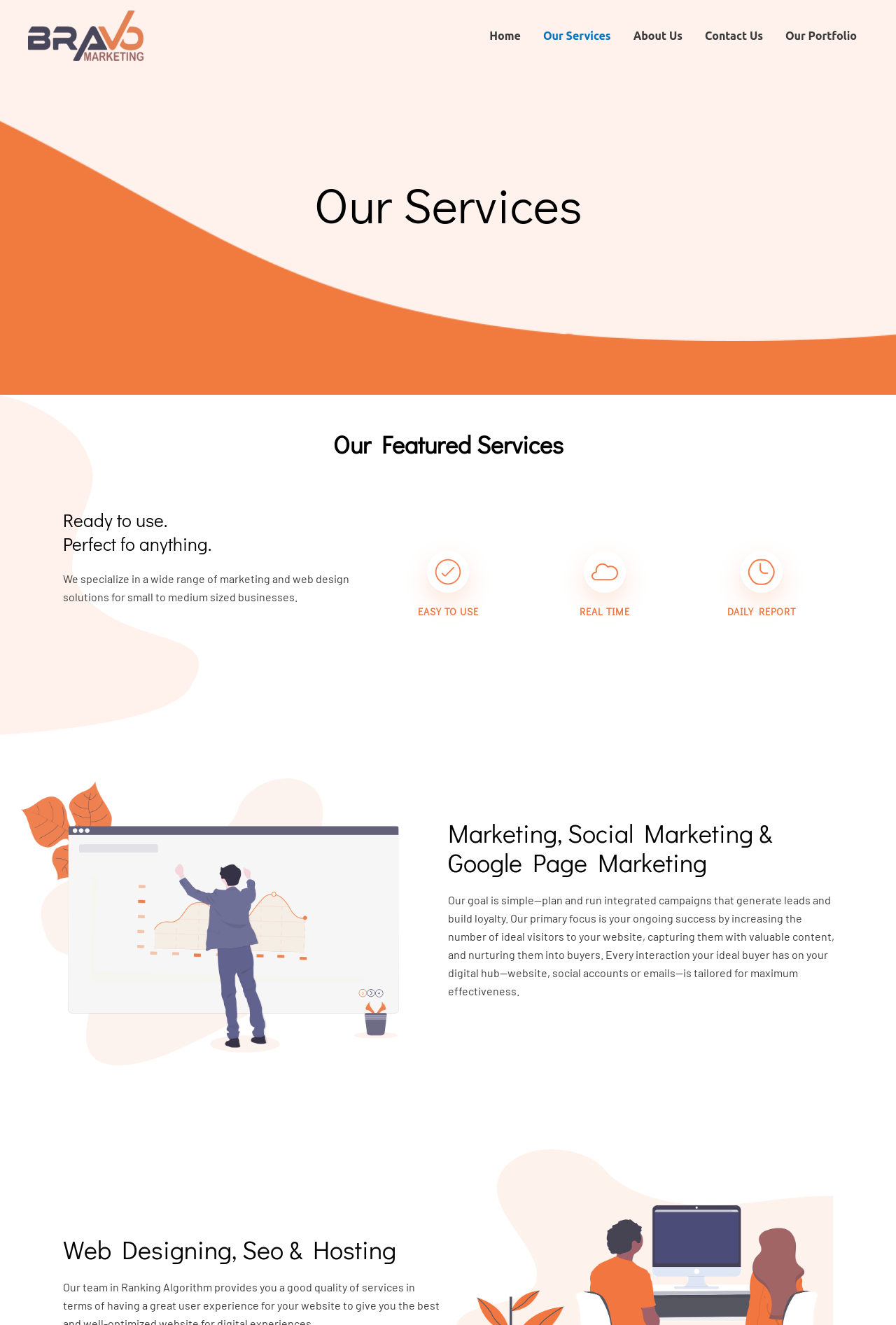Describe every aspect of the webpage in a detailed manner.

The webpage is about Bravo Marketing's services, with a prominent logo and navigation menu at the top. The logo is positioned at the top-left corner, and the navigation menu is situated at the top-right corner, containing links to "Home", "Our Services", "About Us", "Contact Us", and "Our Portfolio".

Below the navigation menu, there is a heading that reads "Our Services" followed by a subheading "Our Featured Services" and a tagline "Ready to use. Perfect fo anything." A brief description of their services is provided, stating that they specialize in marketing and web design solutions for small to medium-sized businesses.

The page is divided into sections, with each section featuring an icon and a heading. The first section is titled "EASY TO USE" and has an icon next to it. The second section is titled "REAL TIME" and also has an icon. The third section is titled "DAILY REPORT" and has an icon as well.

Further down the page, there is a heading that reads "Marketing, Social Marketing & Google Page Marketing". Below this heading, there is a lengthy paragraph describing their marketing strategy, which aims to generate leads and build loyalty for their clients.

Finally, there is a section titled "Web Designing, Seo & Hosting" at the bottom of the page.